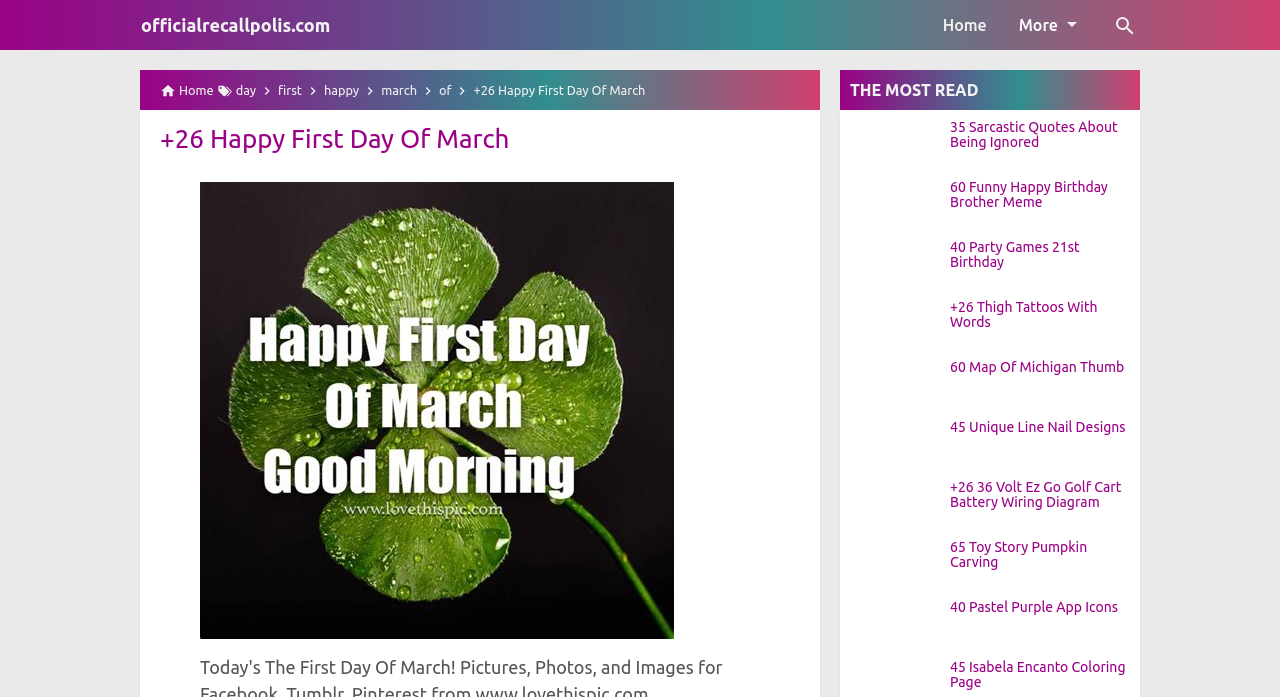Please specify the bounding box coordinates in the format (top-left x, top-left y, bottom-right x, bottom-right y), with all values as floating point numbers between 0 and 1. Identify the bounding box of the UI element described by: 40 Pastel Purple App Icons

[0.742, 0.861, 0.891, 0.883]